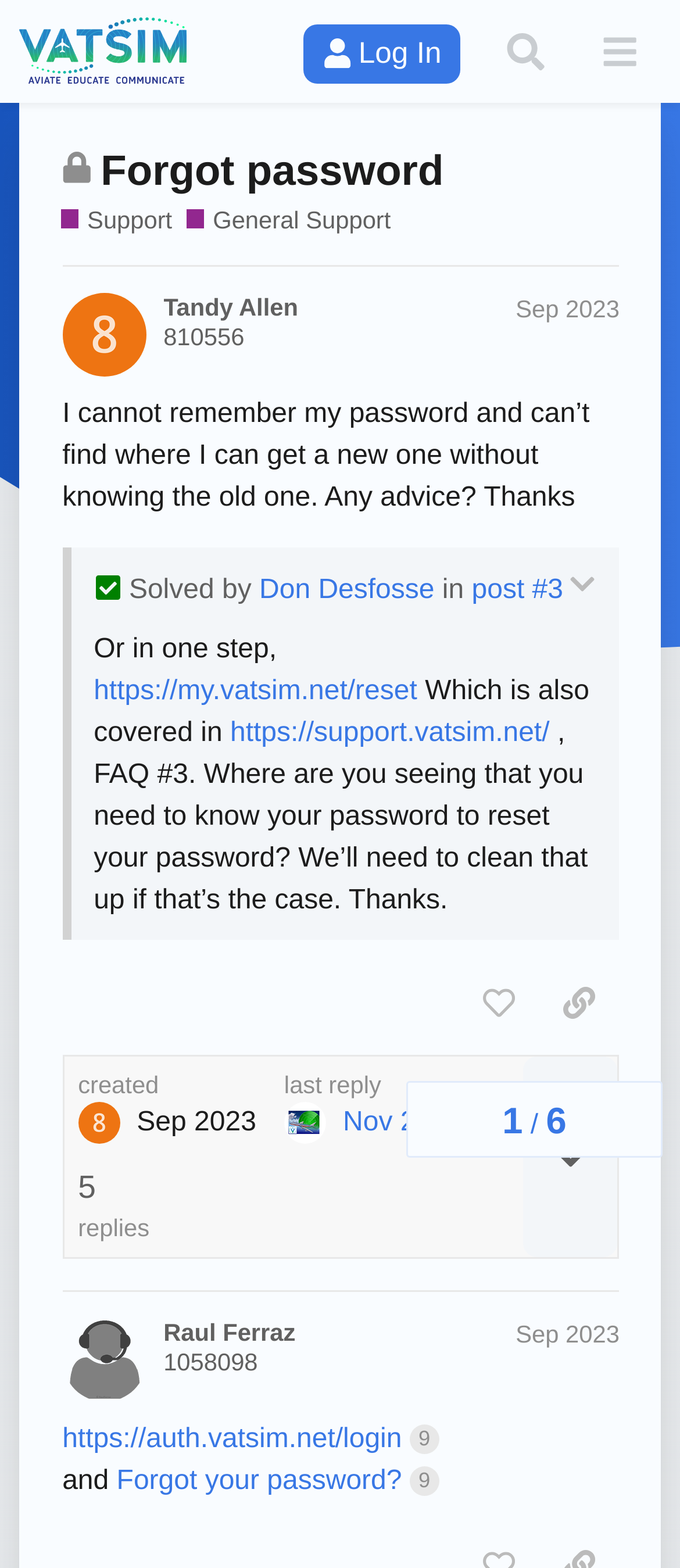Please specify the bounding box coordinates for the clickable region that will help you carry out the instruction: "Explore Oceania".

None